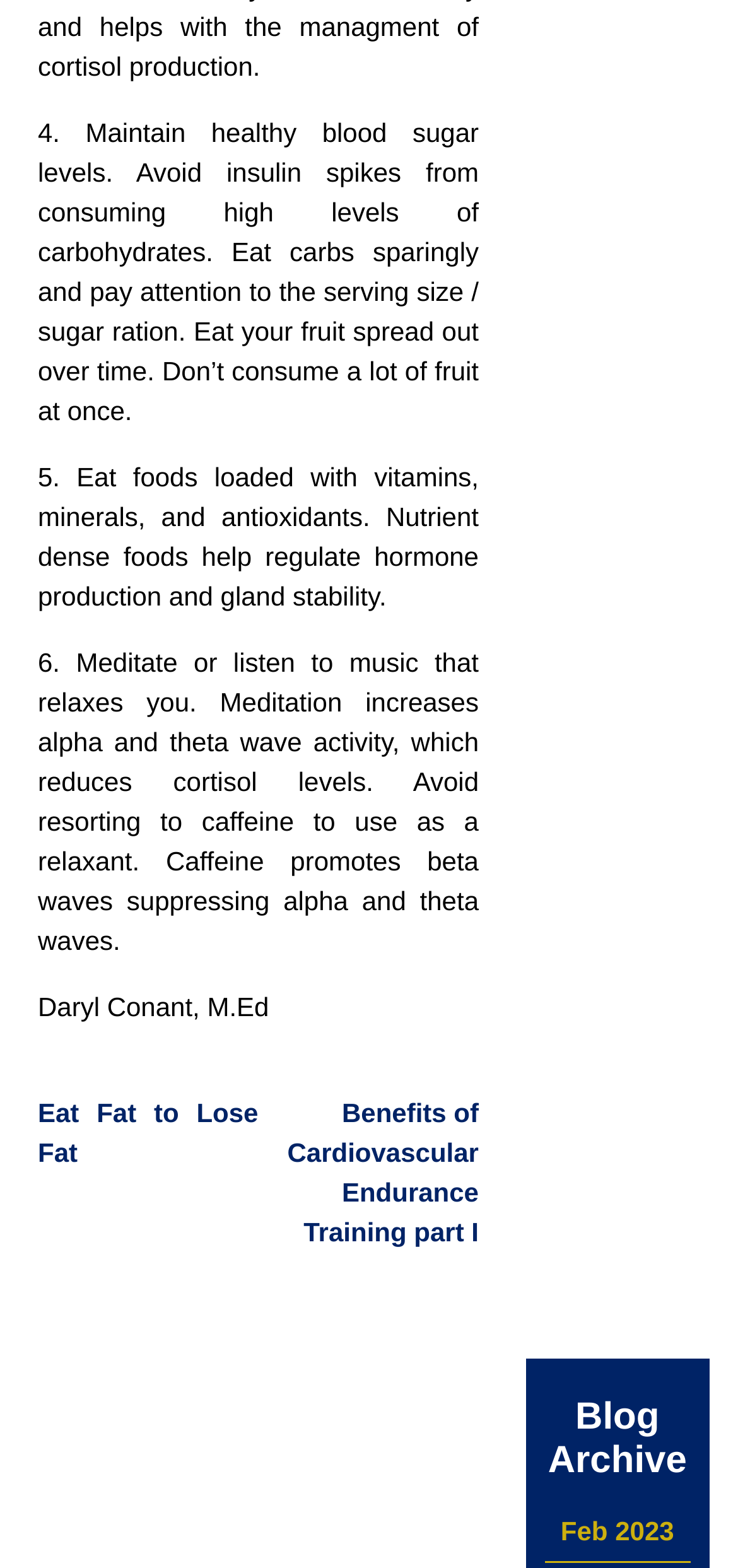Analyze the image and answer the question with as much detail as possible: 
In which month and year were the blog posts archived?

The month and year of the archived blog posts are mentioned in the StaticText element with the text 'Feb 2023', which is located below the heading element with the text 'Blog Archive'.